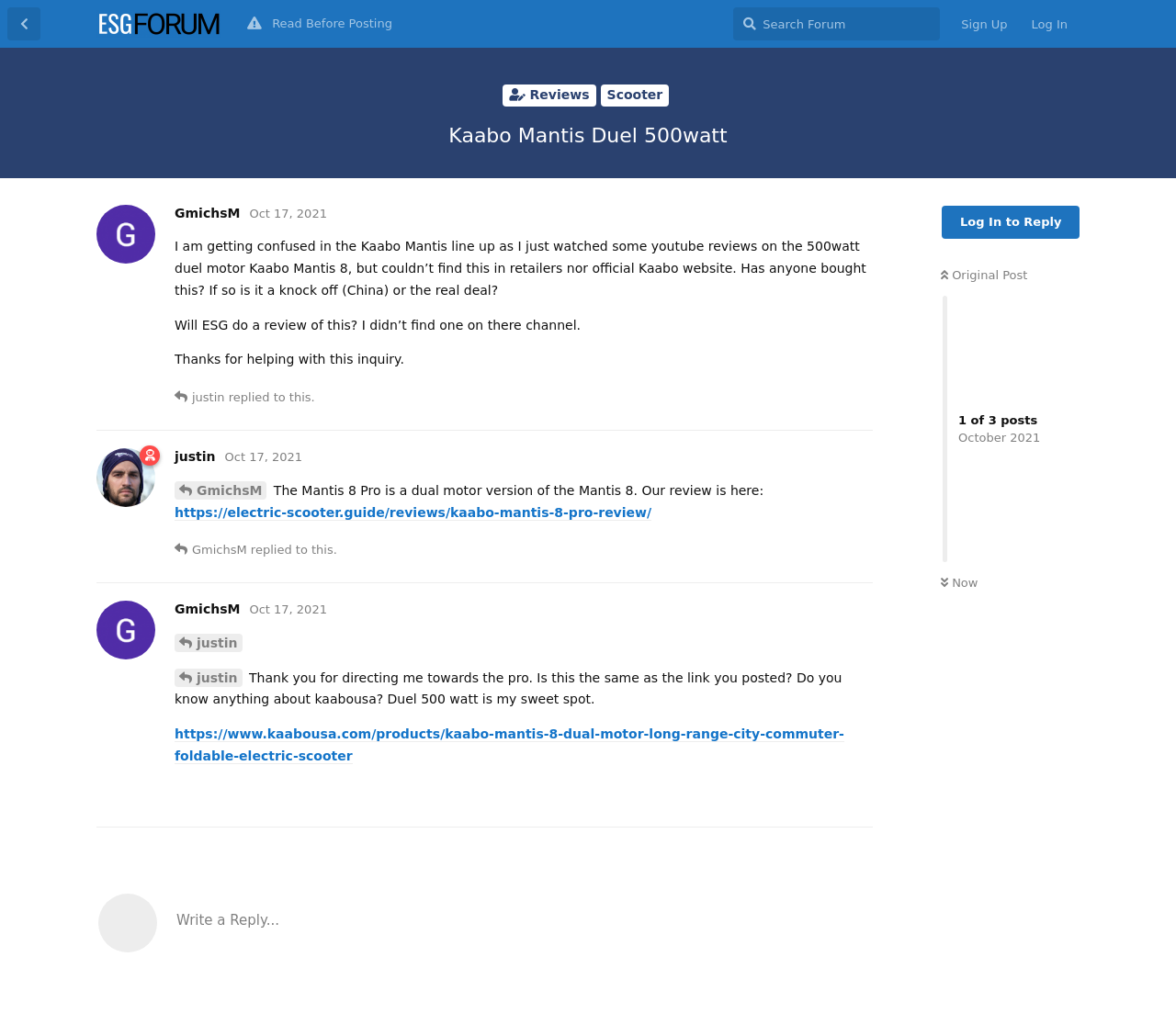Please determine the bounding box coordinates, formatted as (top-left x, top-left y, bottom-right x, bottom-right y), with all values as floating point numbers between 0 and 1. Identify the bounding box of the region described as: GmichsM

[0.148, 0.198, 0.204, 0.213]